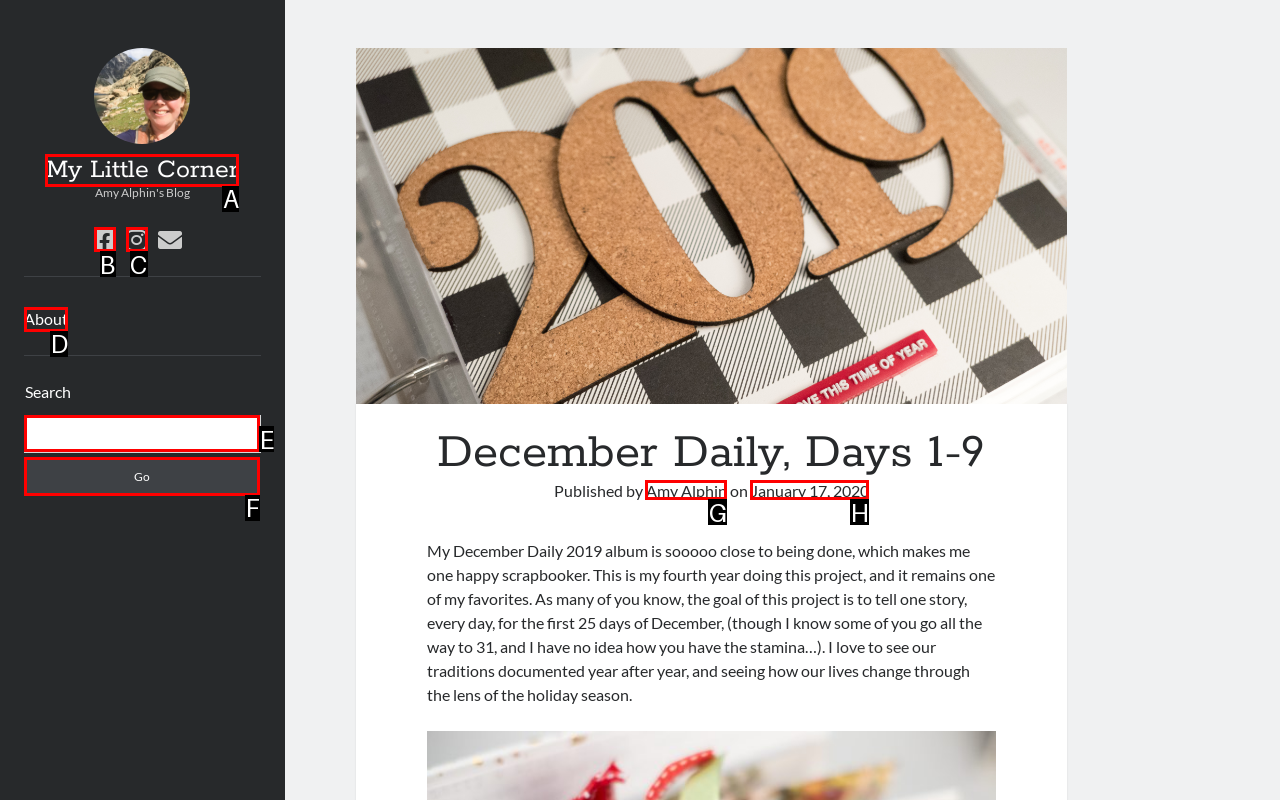Identify which lettered option completes the task: go to About page. Provide the letter of the correct choice.

D